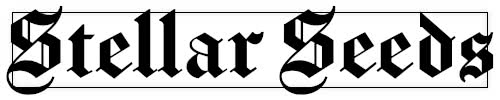What is the purpose of the logo on the website?
Answer the question with a single word or phrase derived from the image.

To invite customers